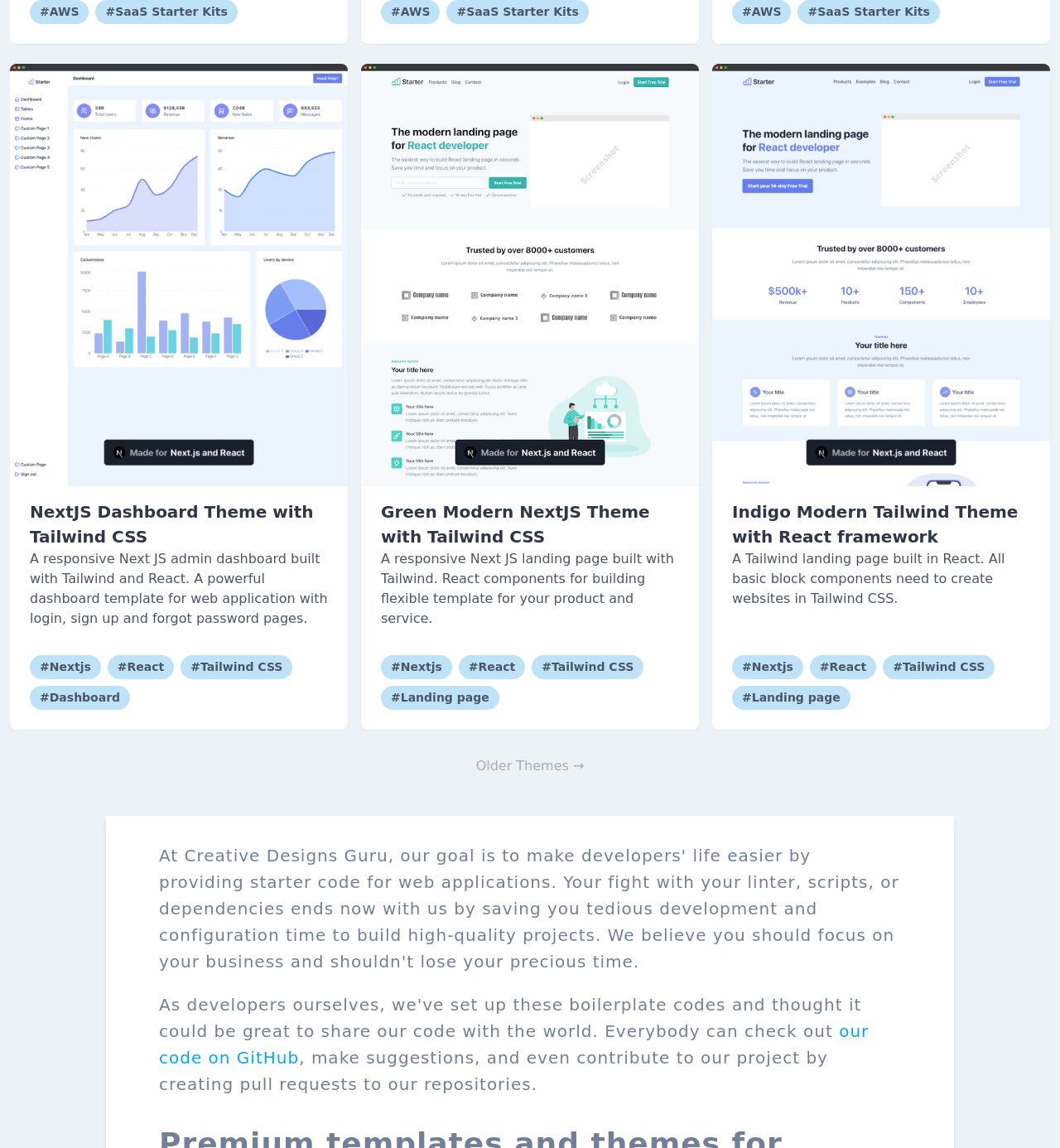Utilize the details in the image to give a detailed response to the question: What is the framework used in the Indigo Modern theme?

The heading text of the Indigo Modern theme preview mentions 'Indigo Modern Tailwind Theme with React framework', which indicates that the framework used in this theme is React.